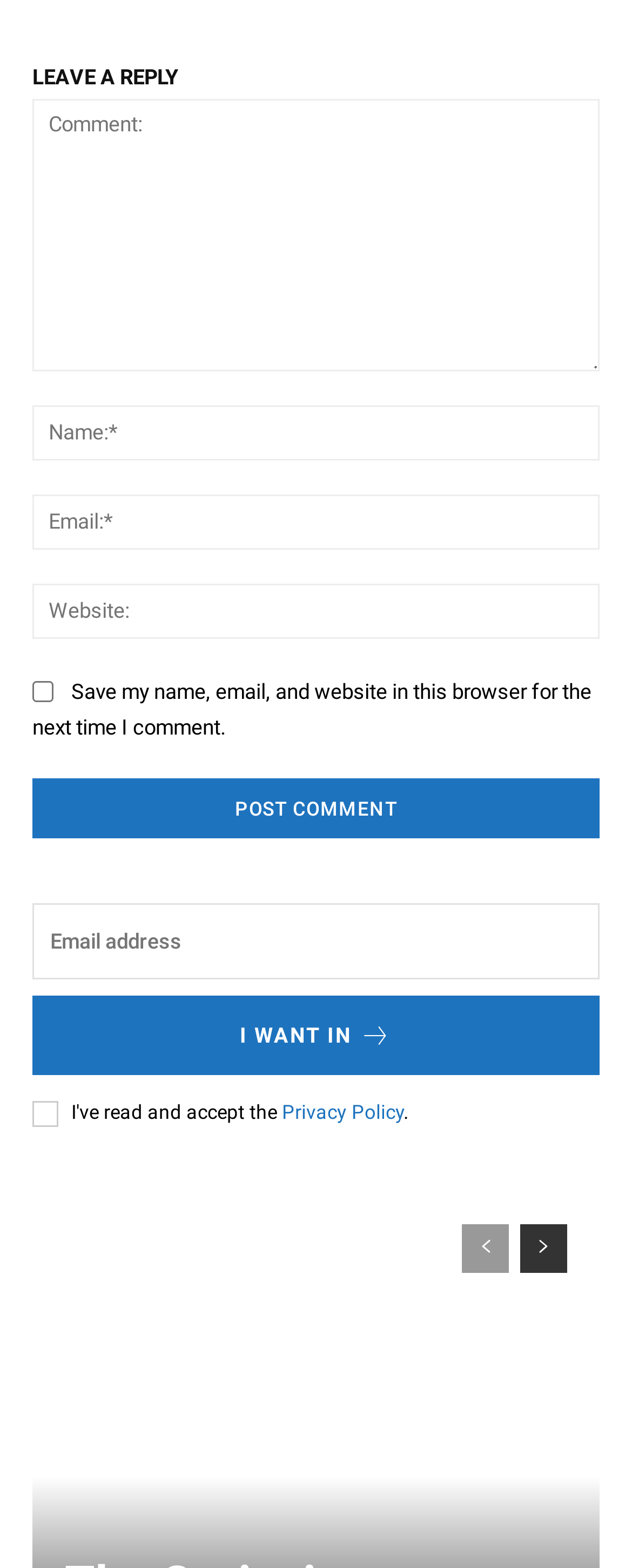Respond to the question with just a single word or phrase: 
What is the label of the button below the textboxes?

Post Comment